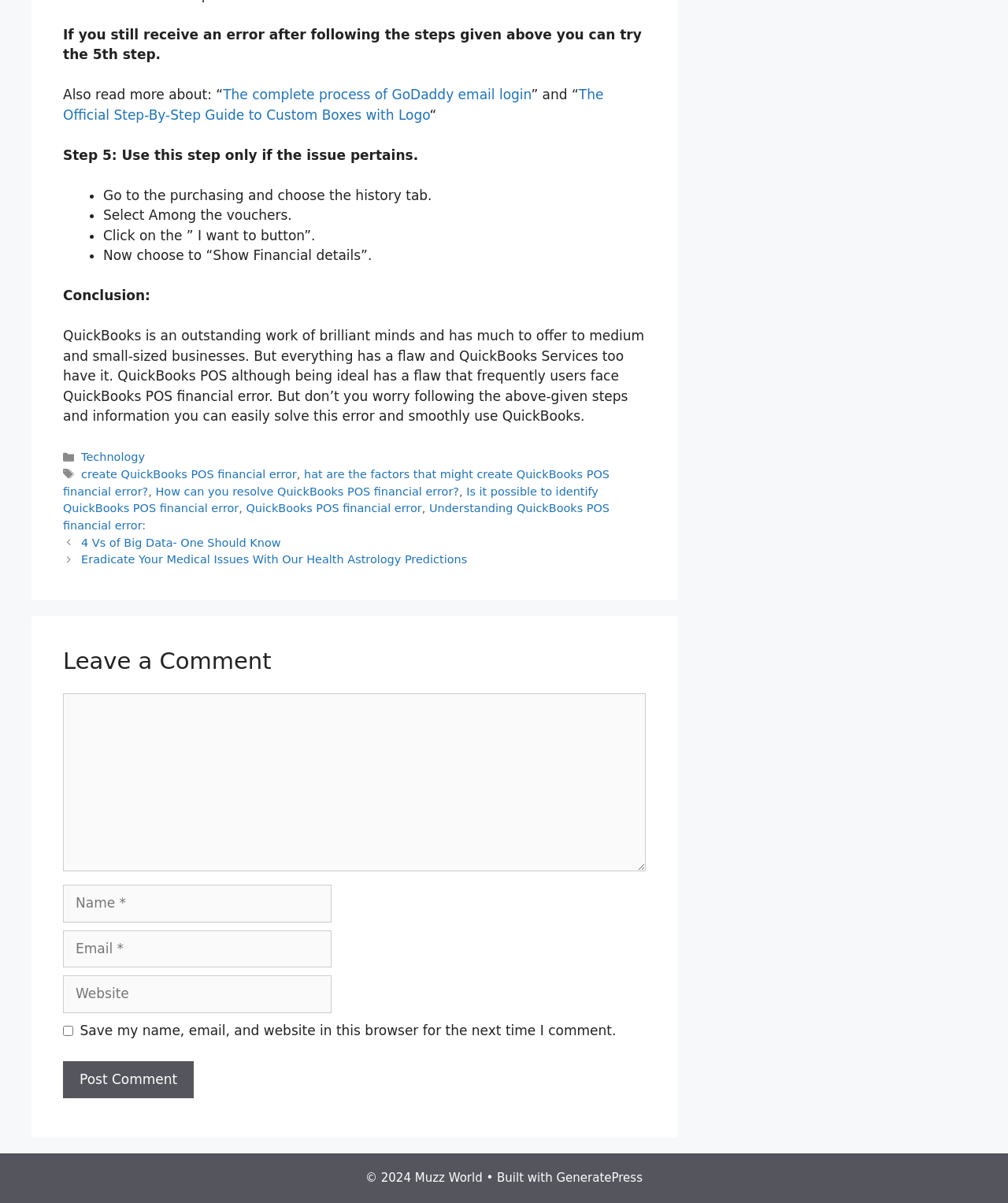Please identify the coordinates of the bounding box that should be clicked to fulfill this instruction: "Click on the 'The complete process of GoDaddy email login' link".

[0.221, 0.072, 0.527, 0.085]